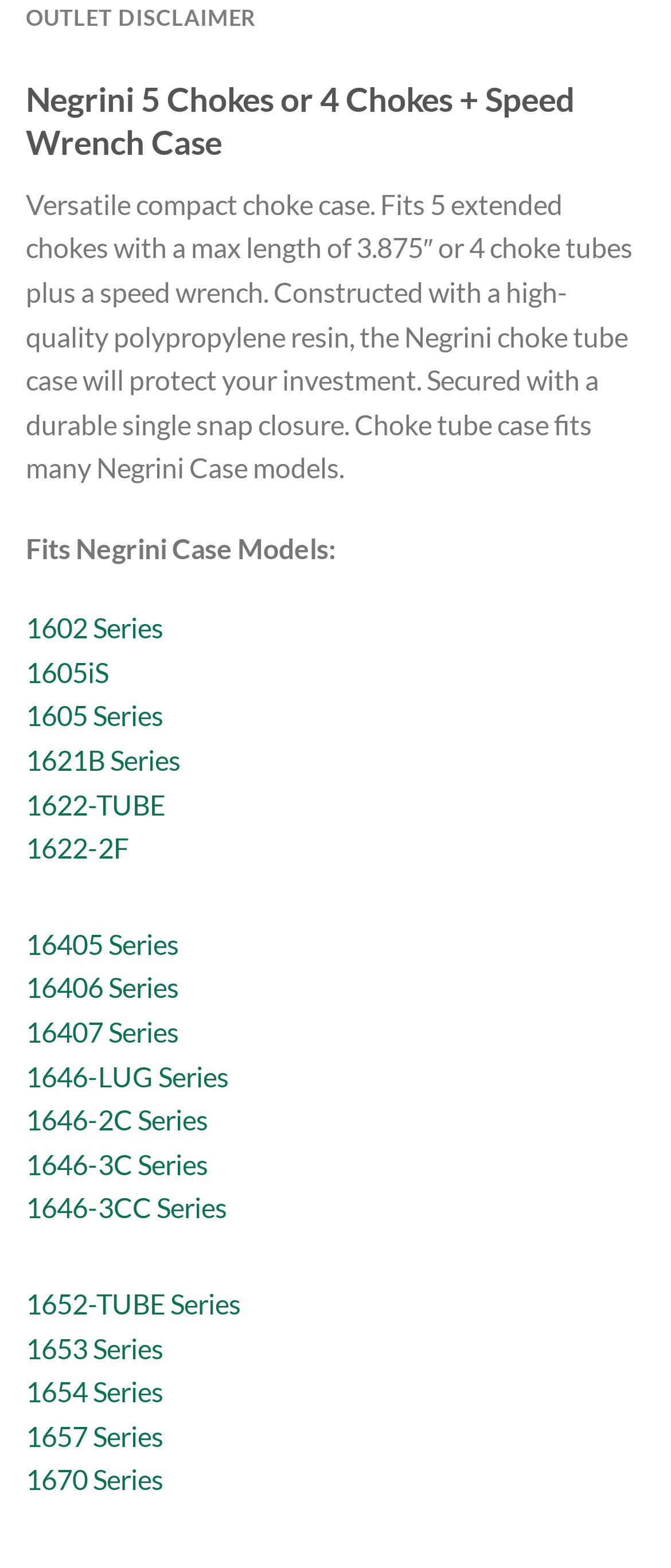Use a single word or phrase to answer the question: 
What type of closure is used to secure the choke tube case?

Single snap